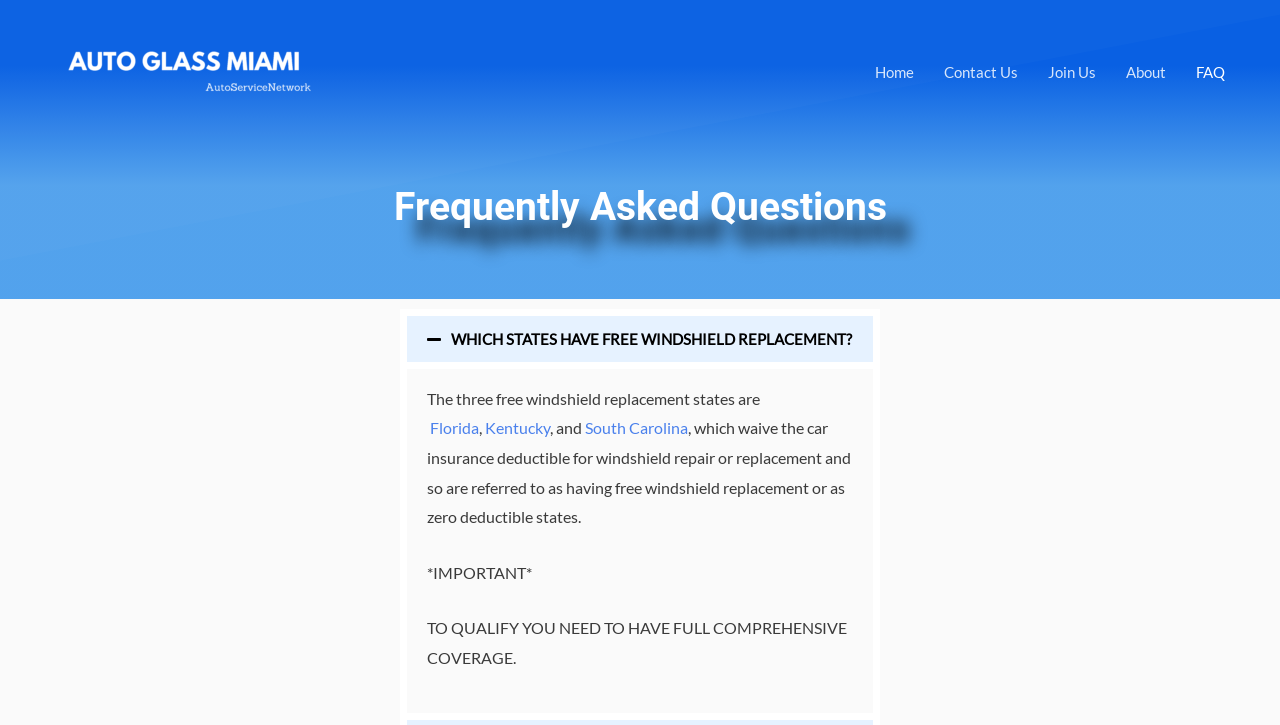What type of insurance is required for free windshield replacement?
Please use the visual content to give a single word or phrase answer.

Comprehensive coverage